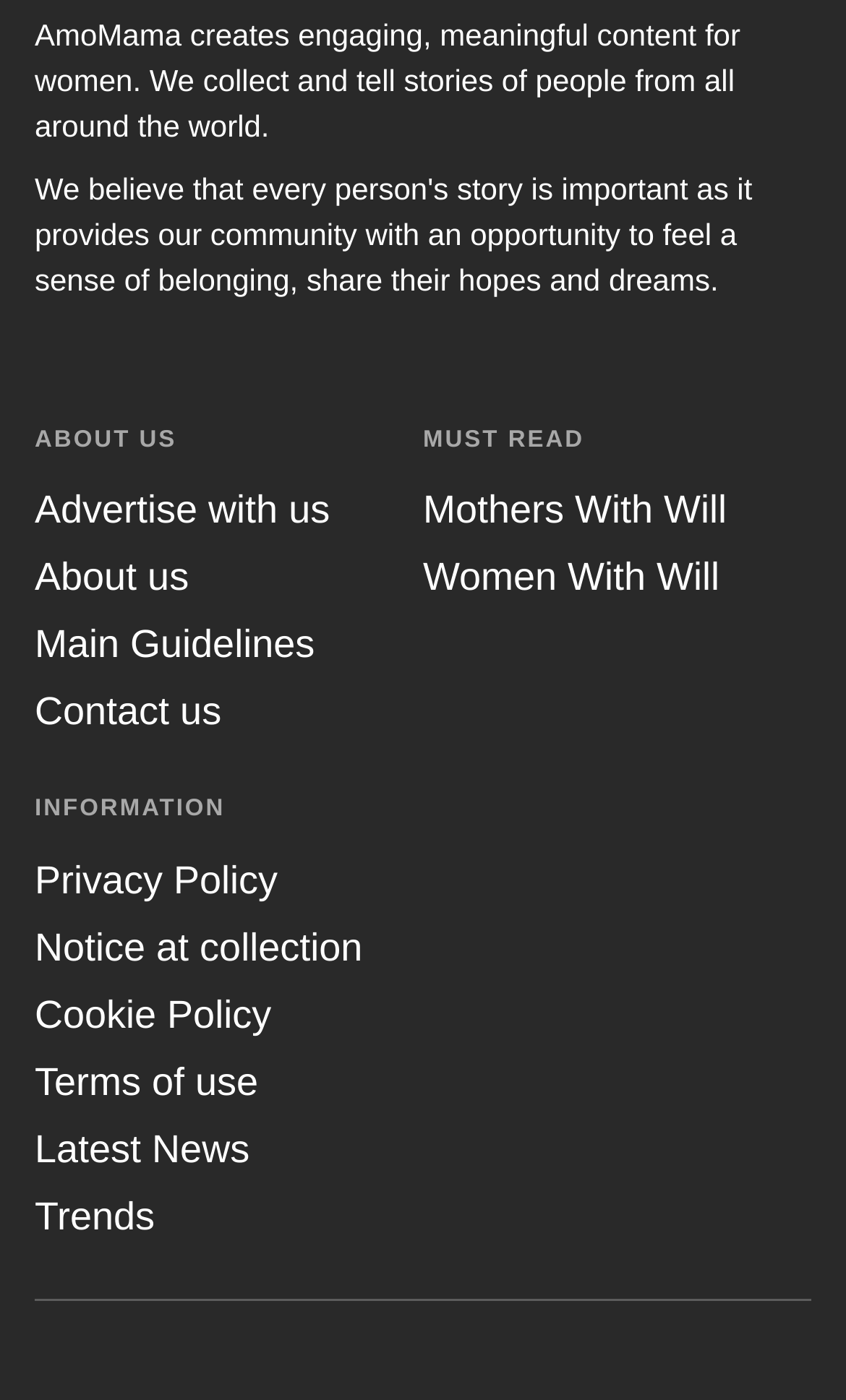Provide a one-word or one-phrase answer to the question:
What is the name of the website?

AmoMama